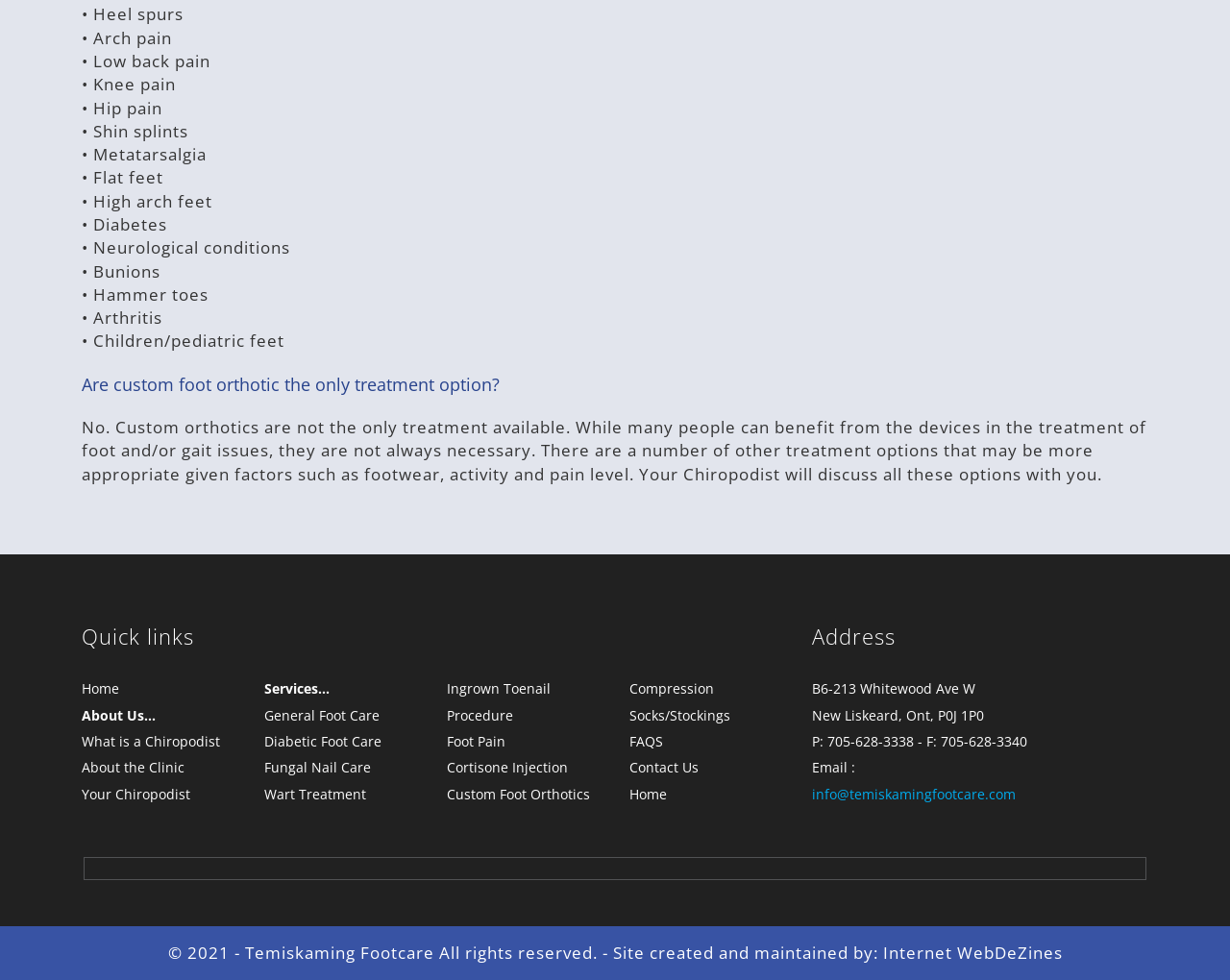What are the symptoms that custom foot orthotics can treat?
Using the information from the image, answer the question thoroughly.

Based on the list of symptoms provided on the webpage, custom foot orthotics can treat various symptoms including heel spurs, arch pain, low back pain, knee pain, hip pain, shin splints, metatarsalgia, flat feet, high arch feet, diabetes, neurological conditions, bunions, hammer toes, arthritis, and children/pediatric feet.